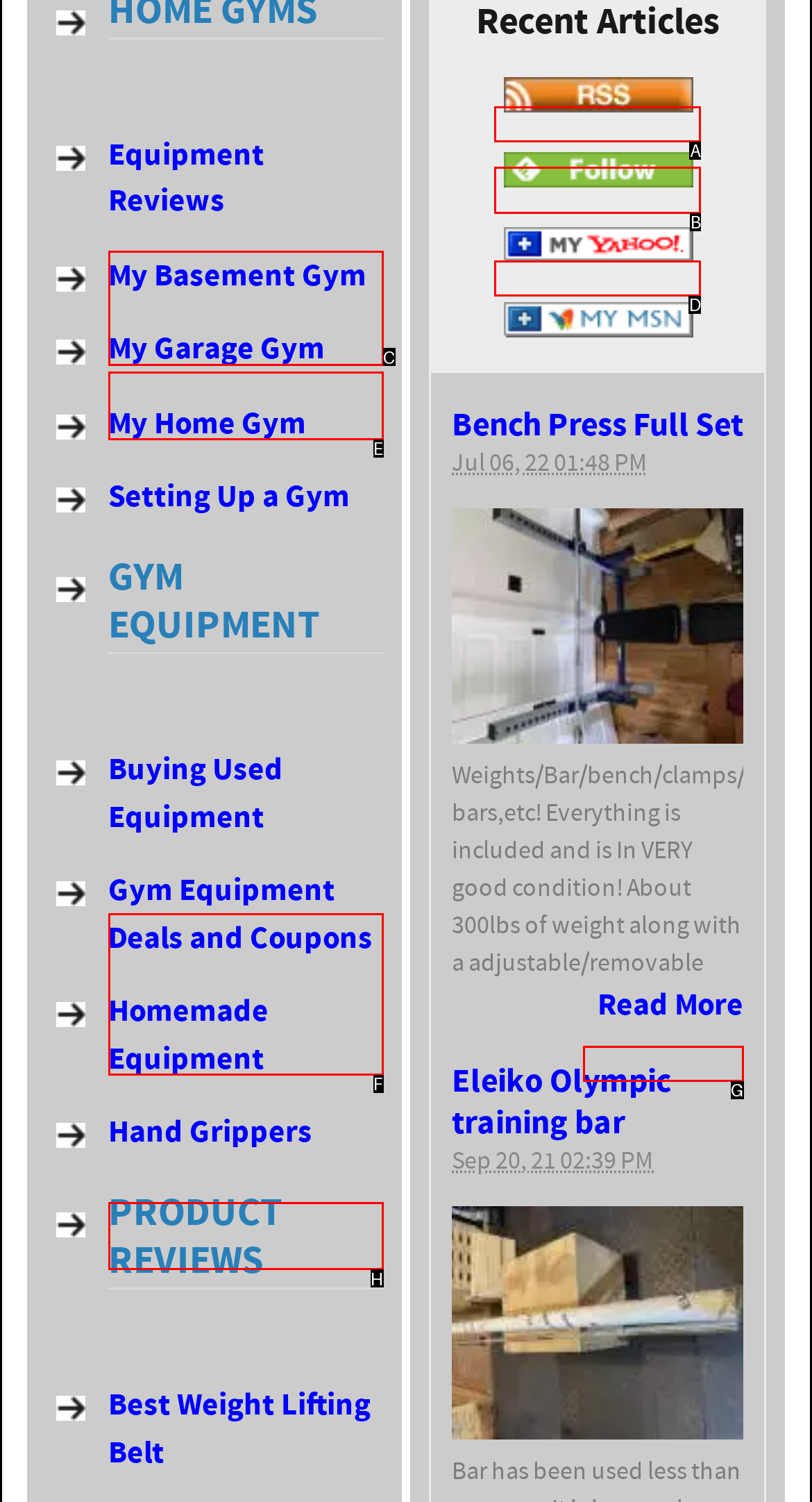Select the letter of the UI element you need to click to complete this task: Follow the website in Feedly.

B